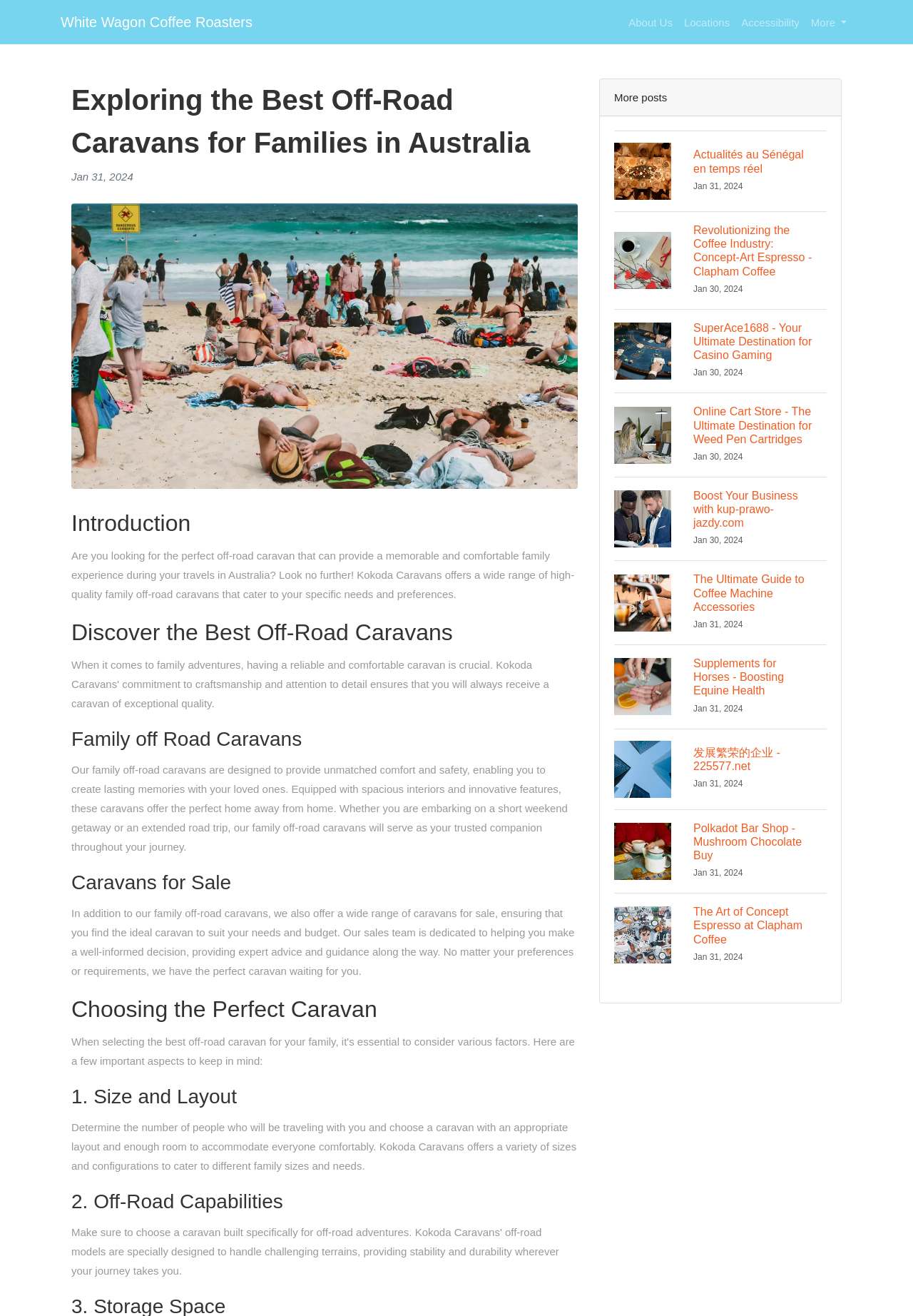Kindly determine the bounding box coordinates of the area that needs to be clicked to fulfill this instruction: "Explore the 'Family off Road Caravans' section".

[0.078, 0.55, 0.633, 0.573]